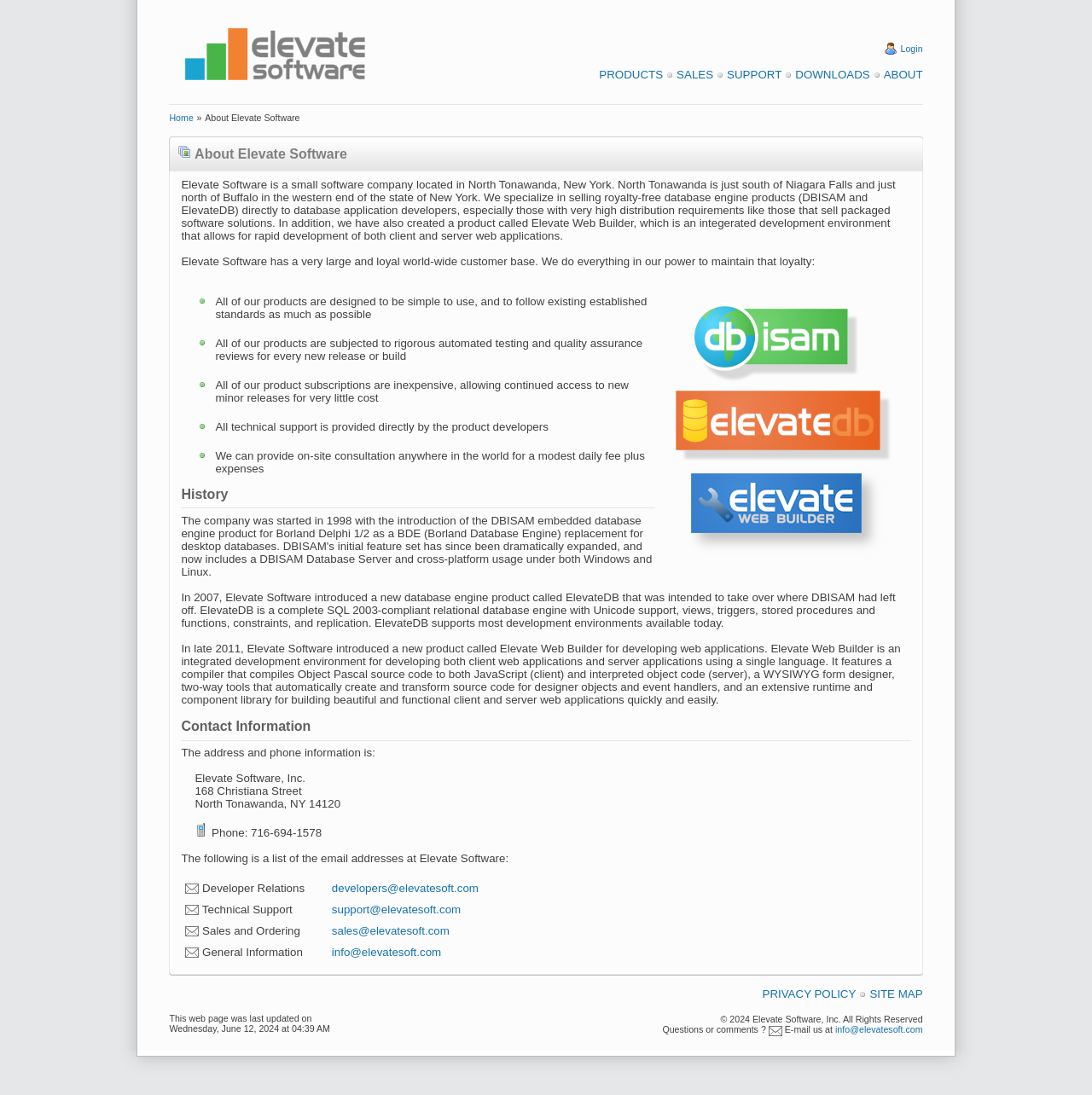Please give the bounding box coordinates of the area that should be clicked to fulfill the following instruction: "Click the 'Elevate Software' link". The coordinates should be in the format of four float numbers from 0 to 1, i.e., [left, top, right, bottom].

[0.155, 0.041, 0.35, 0.053]